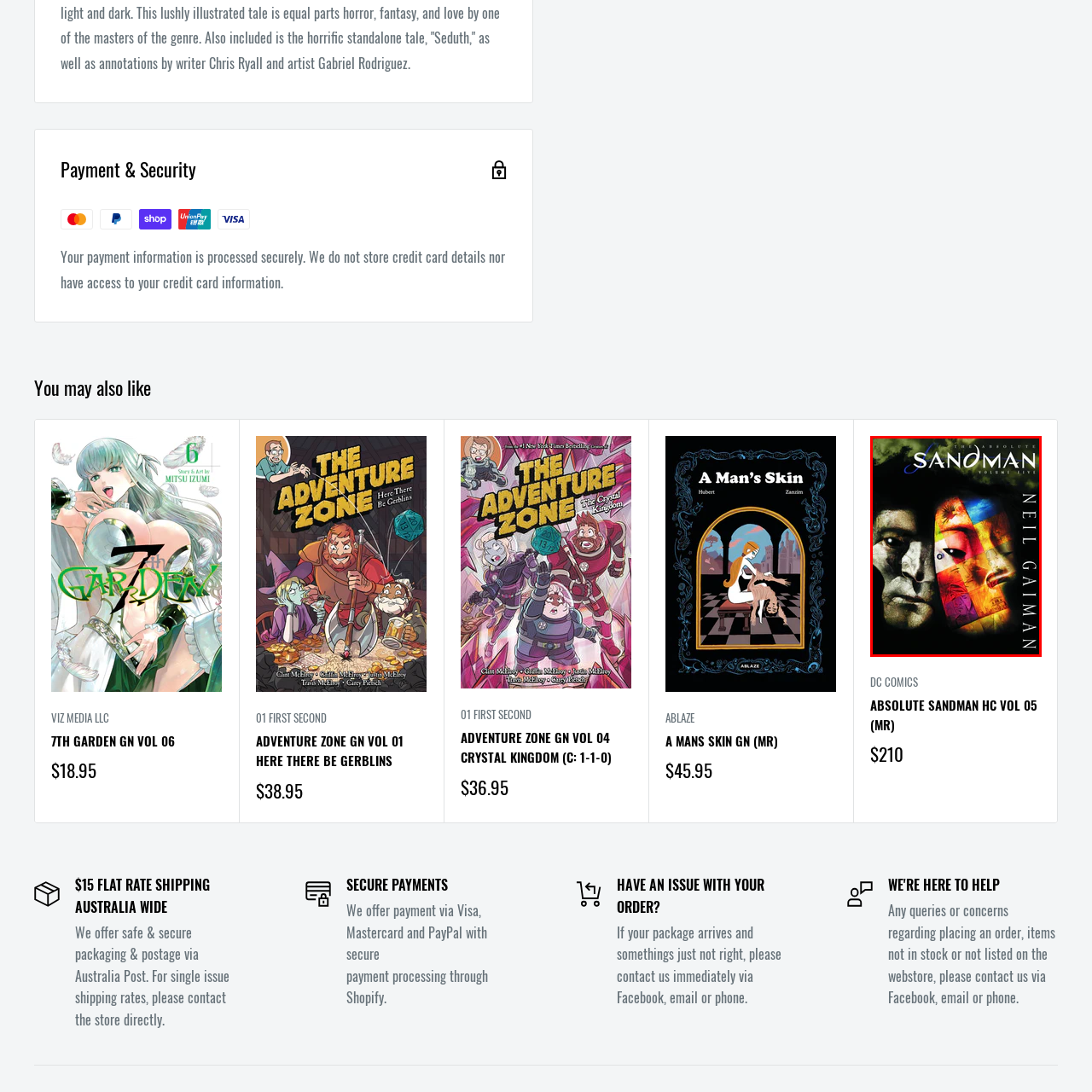Offer a detailed caption for the picture inside the red-bordered area.

This image showcases the cover of "The Absolute Sandman: Volume Five," authored by Neil Gaiman. The artwork features a striking juxtaposition of two faces, one rendered in grayscale with a rugged texture, and the other vividly adorned in colorful patterns. The overall design exudes a surreal and dreamlike quality, reflecting the rich, imaginative themes found within Gaiman's work. At the top, the title "SANDMAN" is prominently displayed, hinting at the renowned comic series that explores complex narratives intertwining mythology, dreams, and reality. The composition utilizes a blend of dark and light tones, creating an engaging visual experience that invites readers into the world of "The Sandman."